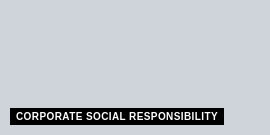What is the focus of Corporate Social Responsibility? Analyze the screenshot and reply with just one word or a short phrase.

Environmental, social, and economic factors